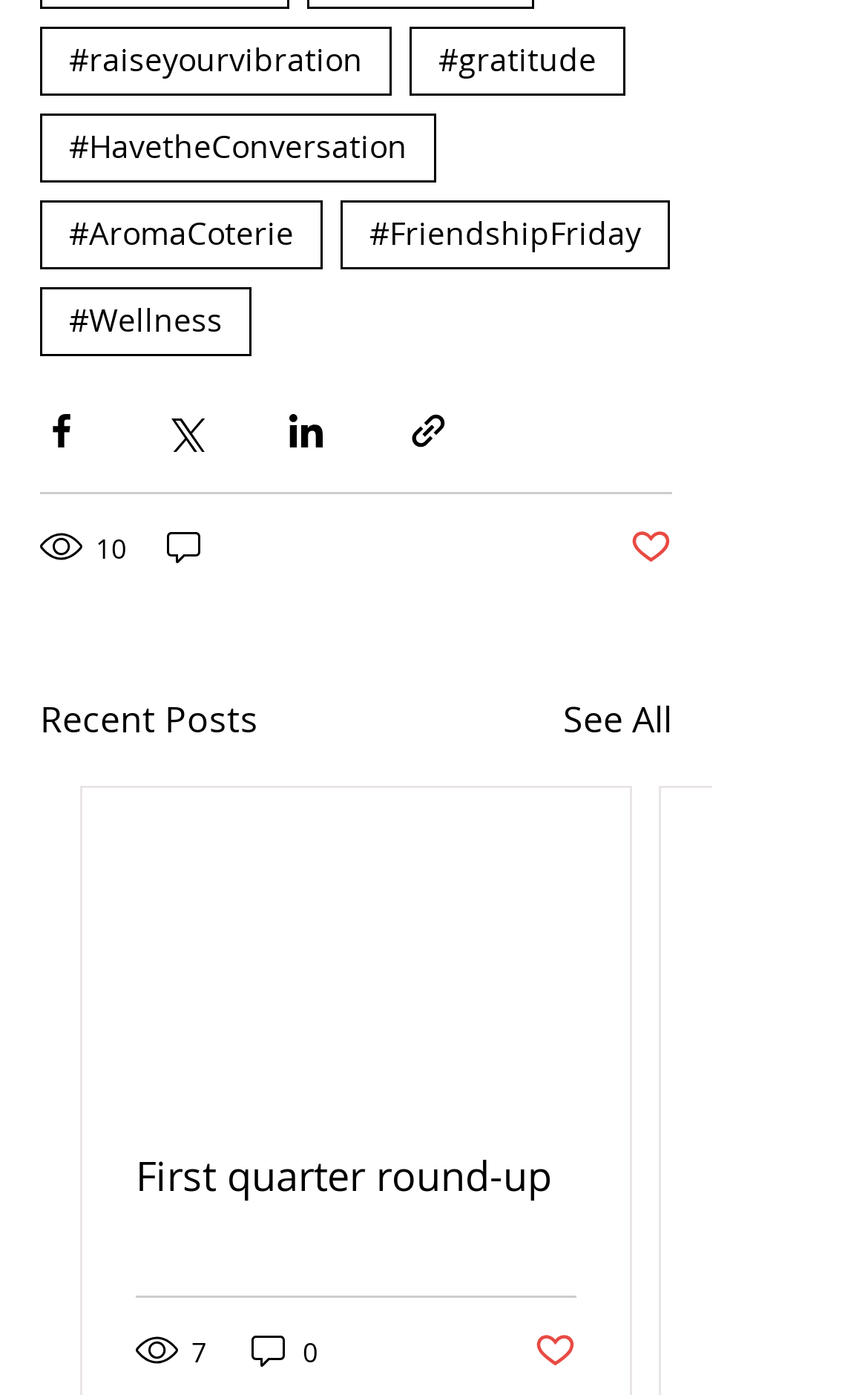Could you provide the bounding box coordinates for the portion of the screen to click to complete this instruction: "Click on the Post not marked as liked button"?

[0.726, 0.376, 0.774, 0.408]